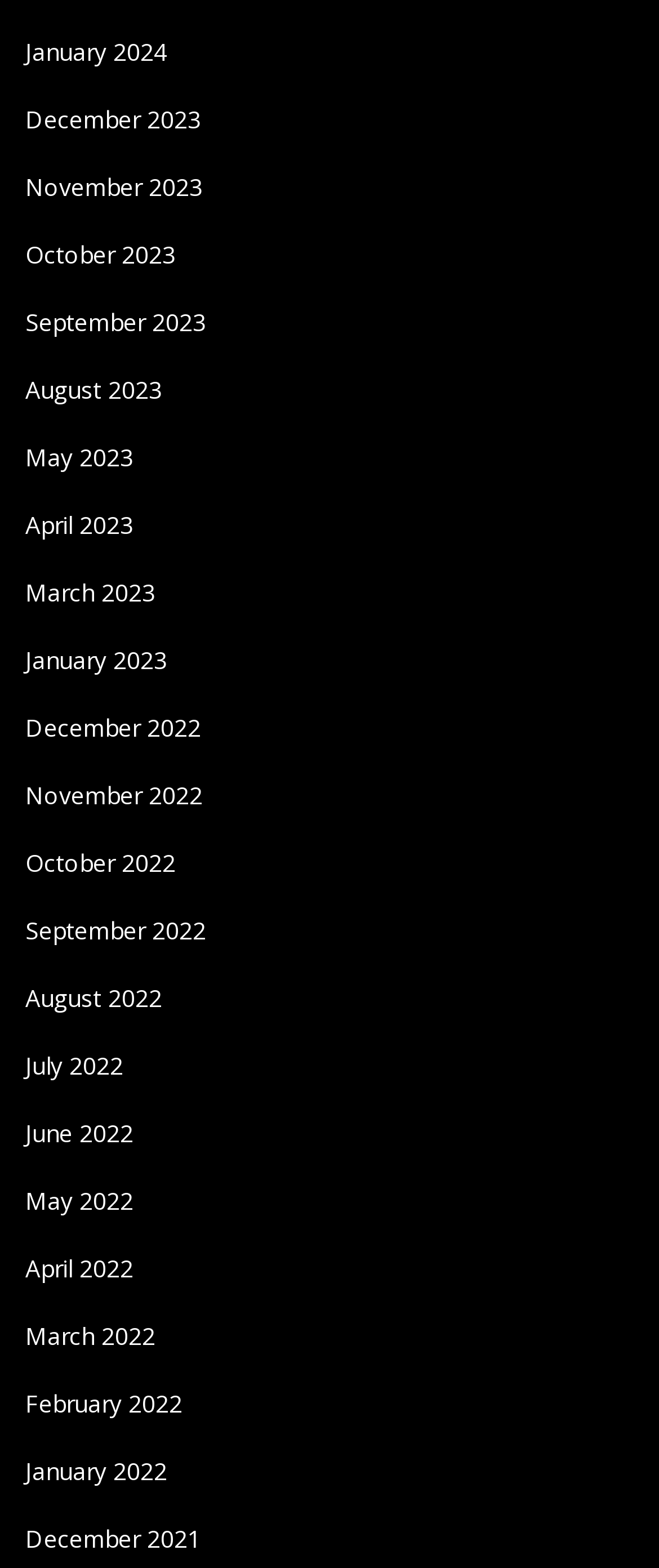Determine the bounding box coordinates of the clickable area required to perform the following instruction: "Explore September 2023". The coordinates should be represented as four float numbers between 0 and 1: [left, top, right, bottom].

[0.038, 0.195, 0.313, 0.215]